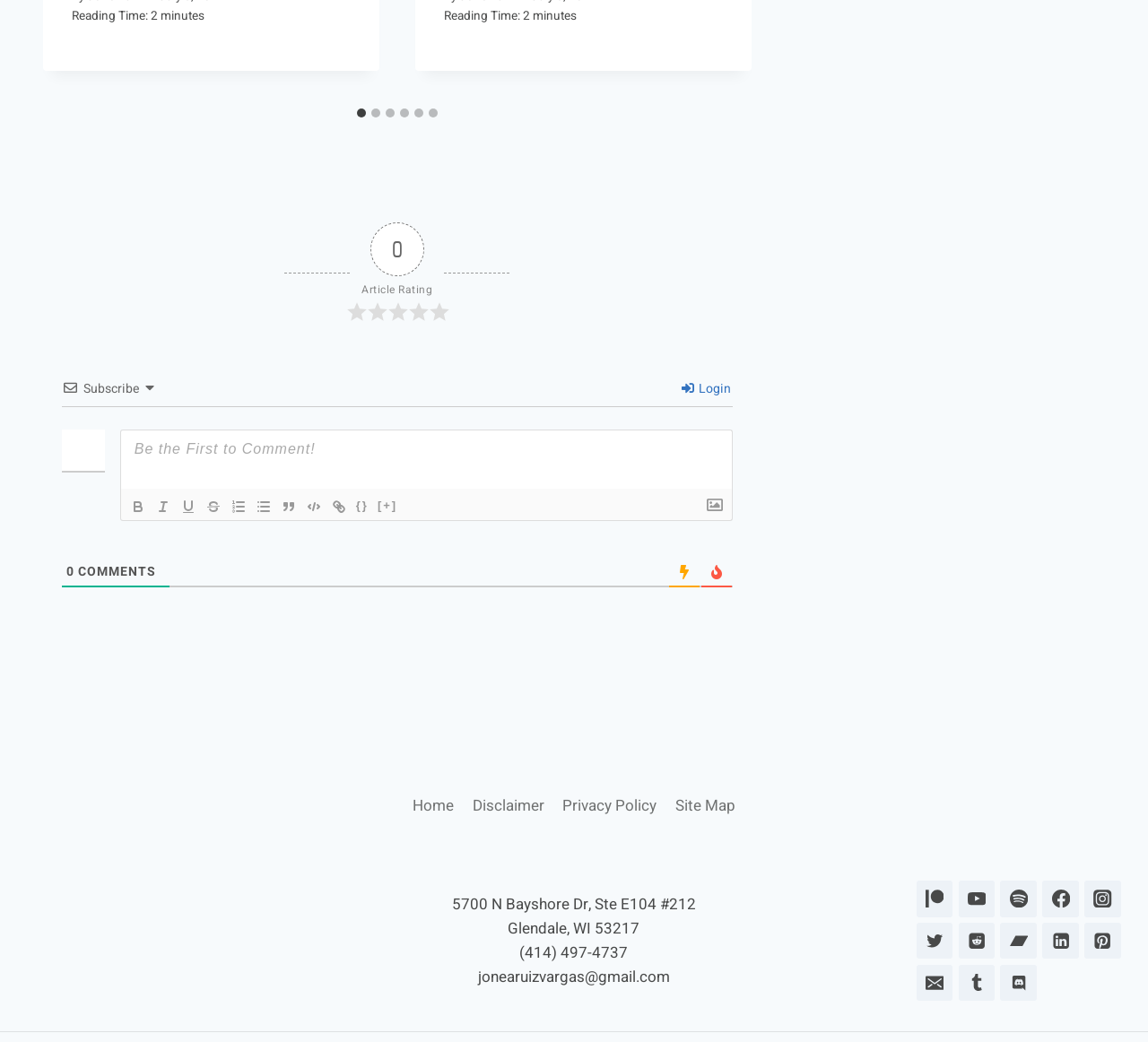Identify the bounding box coordinates for the region of the element that should be clicked to carry out the instruction: "Go to Patreon". The bounding box coordinates should be four float numbers between 0 and 1, i.e., [left, top, right, bottom].

[0.798, 0.845, 0.83, 0.88]